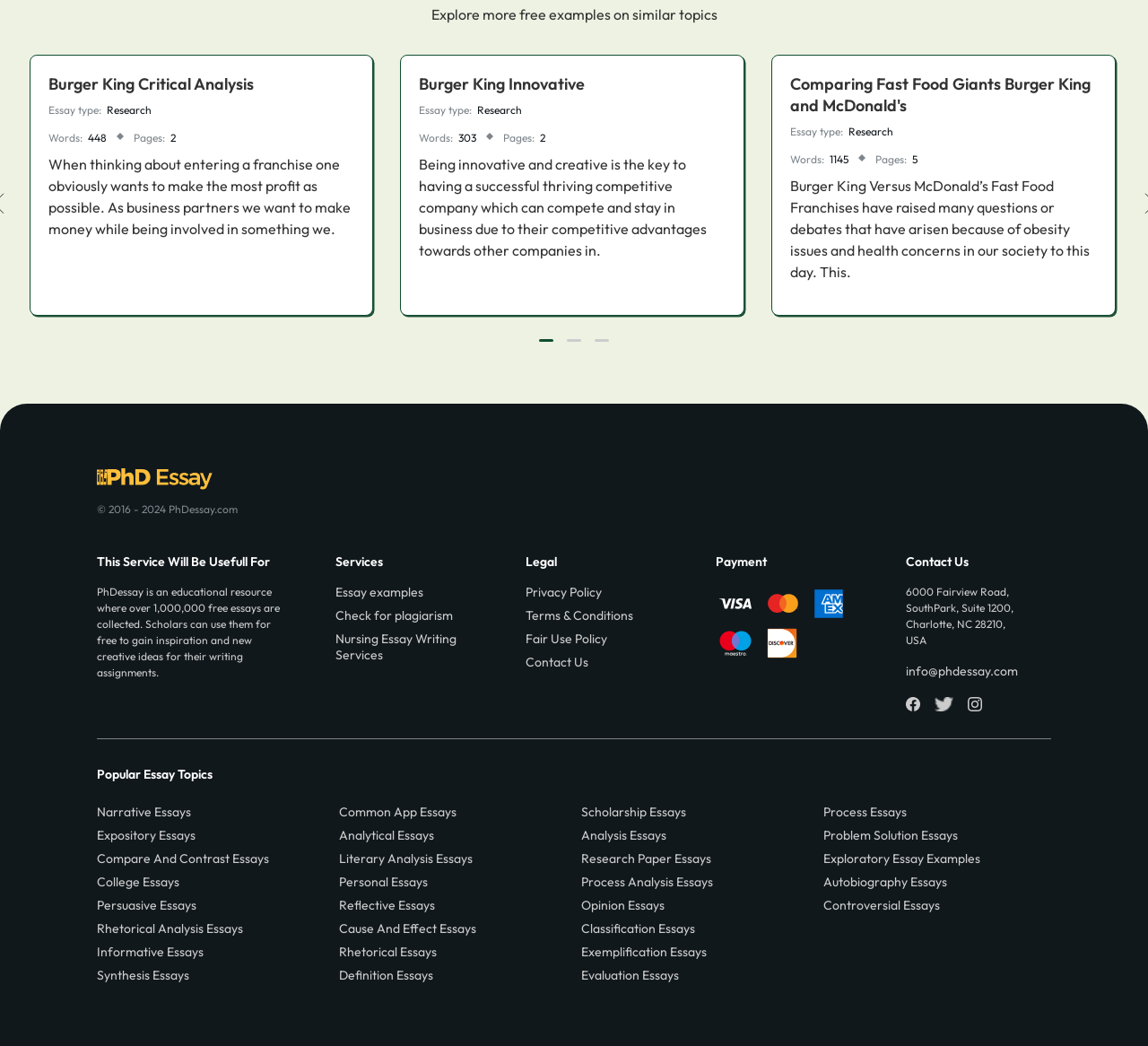Refer to the image and provide a thorough answer to this question:
What is the address of PhDessay.com?

I found the contact information of PhDessay.com at the bottom of the webpage, which includes the address '6000 Fairview Road, SouthPark, Suite 1200, Charlotte, NC 28210, USA'.